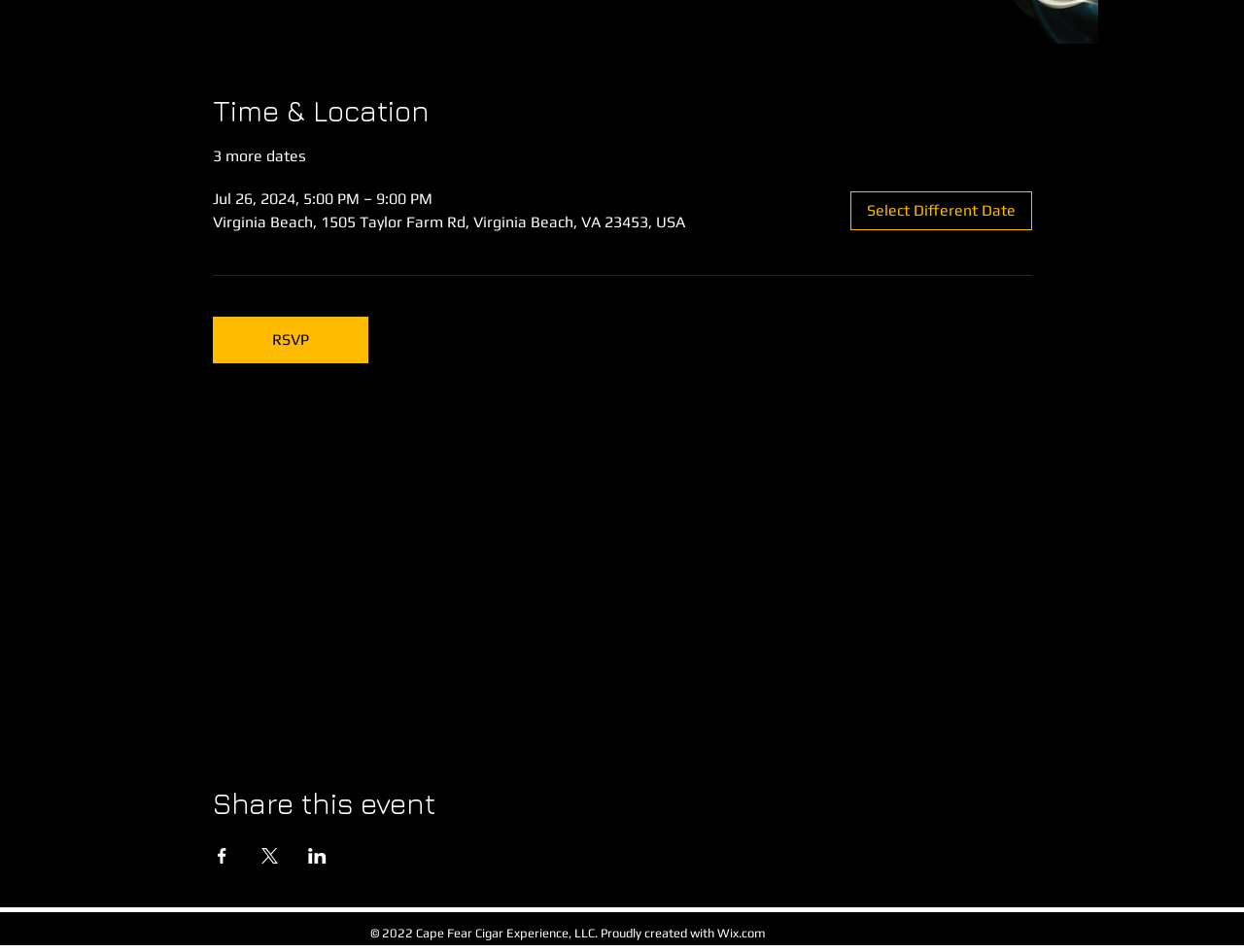Pinpoint the bounding box coordinates of the clickable element needed to complete the instruction: "Visit the Facebook page". The coordinates should be provided as four float numbers between 0 and 1: [left, top, right, bottom].

[0.792, 0.961, 0.812, 0.987]